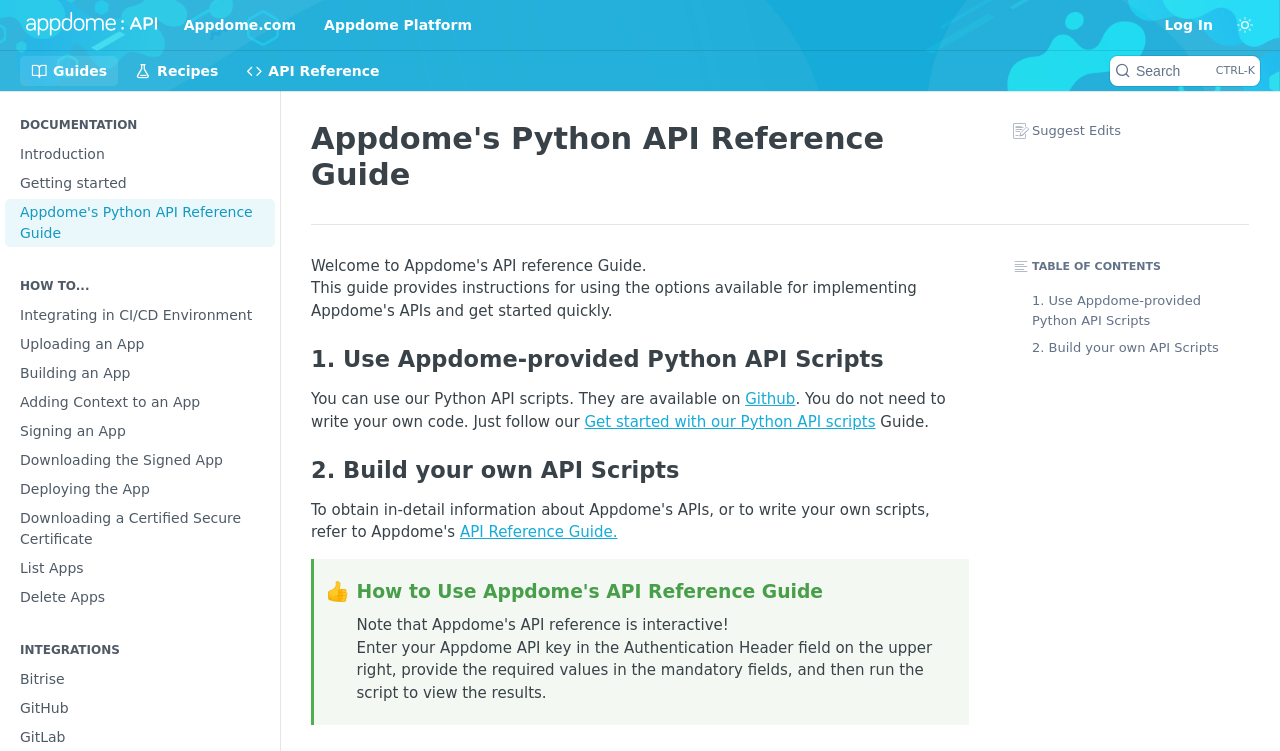Use the information in the screenshot to answer the question comprehensively: How many main sections are there in the documentation?

By analyzing the headings and structure of the webpage, I identified three main sections: 'DOCUMENTATION', 'HOW TO...', and 'INTEGRATIONS'.